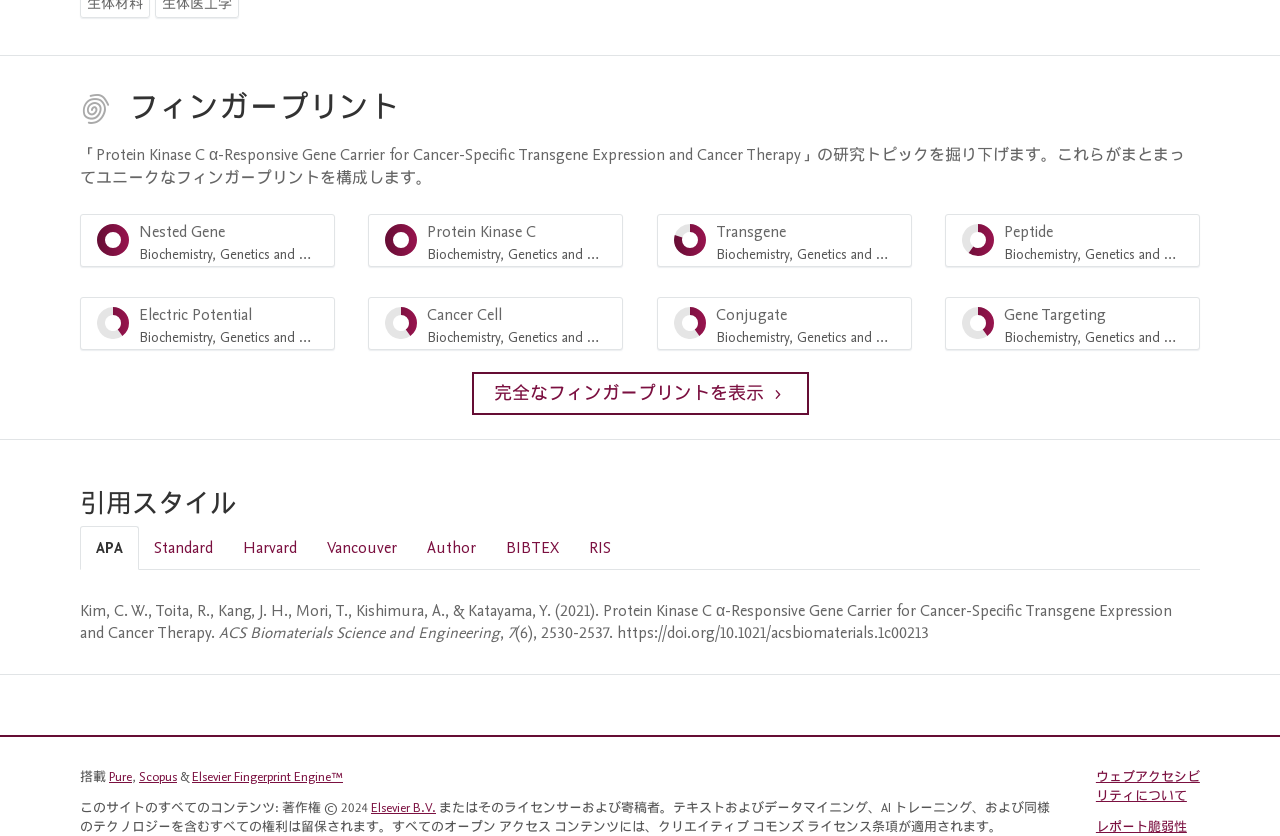What is the citation style currently selected?
Identify the answer in the screenshot and reply with a single word or phrase.

APA